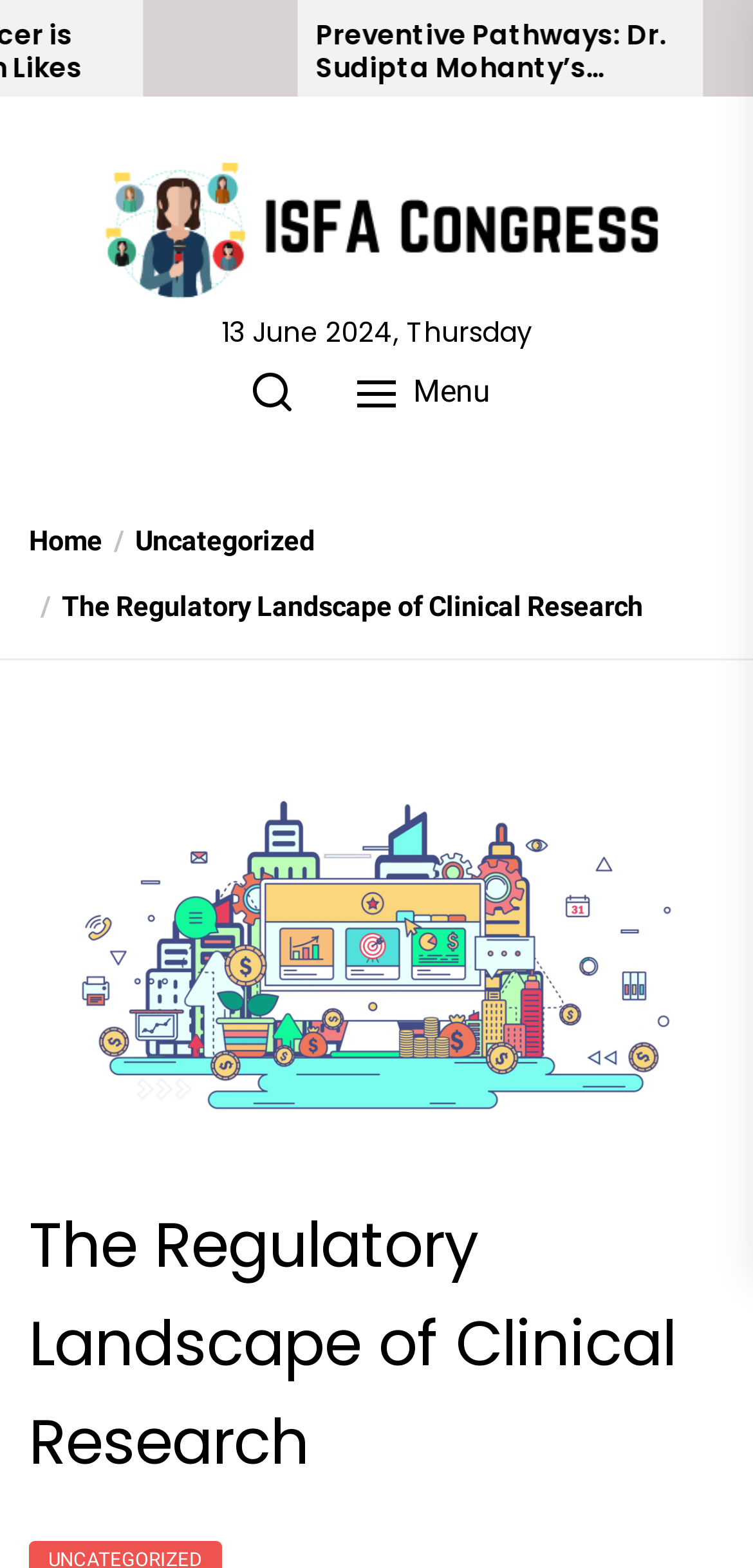Explain in detail what is displayed on the webpage.

The webpage appears to be about the regulatory landscape of clinical research, with a focus on the ISFA Congress. At the top left of the page, there is a link and an image, both labeled "ISFA Congress", which suggests that the congress is a key aspect of the webpage's content. 

Below the ISFA Congress link and image, there is a static text element displaying the date "13 June 2024, Thursday". To the right of the date, there are two buttons, "Search" and "Menu", which are likely used for navigation and searching the webpage.

On the top right side of the page, there is a navigation section labeled "Breadcrumbs", which contains three links: "Home", "/Uncategorized", and "/The Regulatory Landscape of Clinical Research". The last link is also the title of the webpage, which is repeated as a heading at the bottom of the page.

The heading "The Regulatory Landscape of Clinical Research" is a prominent element on the page, taking up a significant amount of space at the bottom. Overall, the webpage appears to be providing information about clinical research, with a focus on the regulatory landscape and the ISFA Congress.